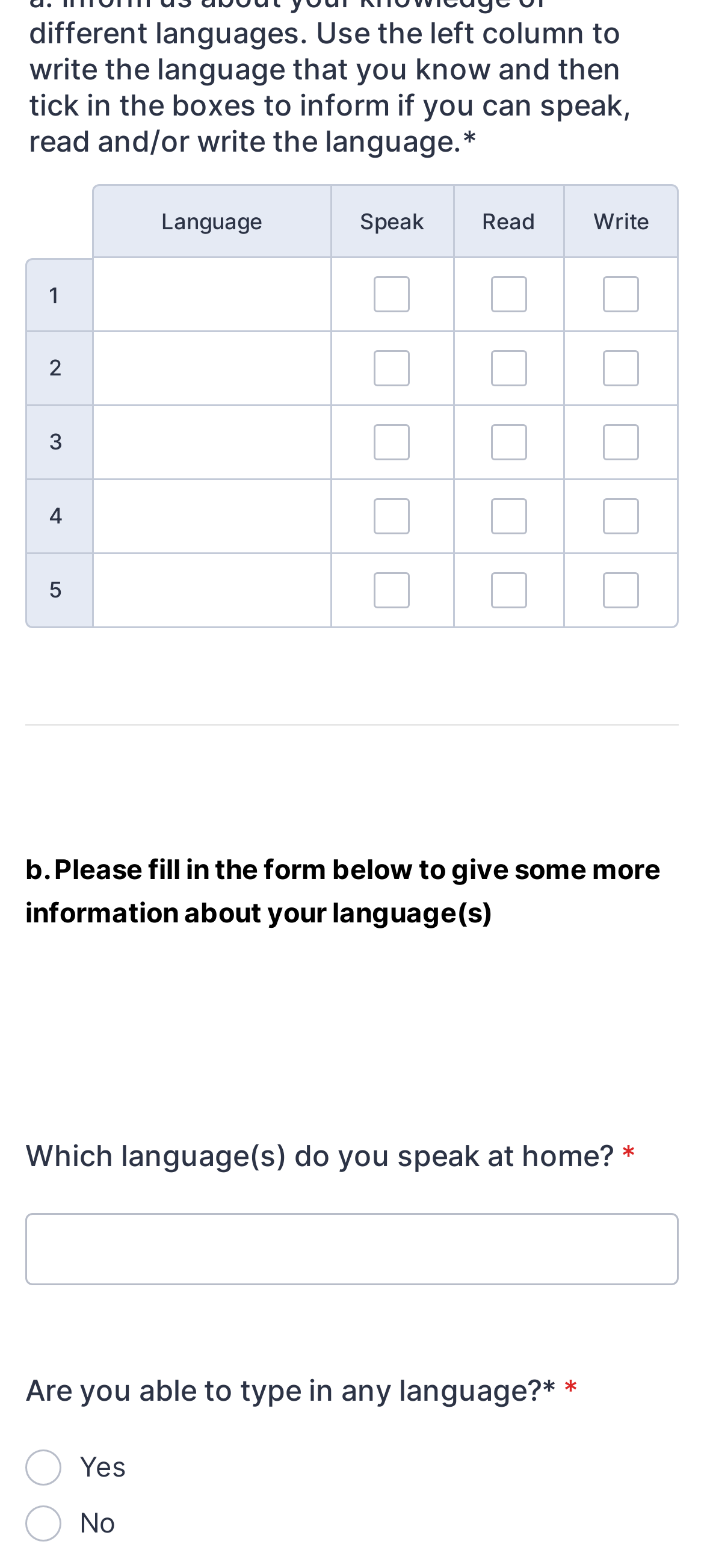What is the function of the checkboxes?
Refer to the image and give a detailed answer to the query.

The checkboxes are used to indicate whether the user can speak, read, and/or write a particular language, allowing them to specify their language skills.